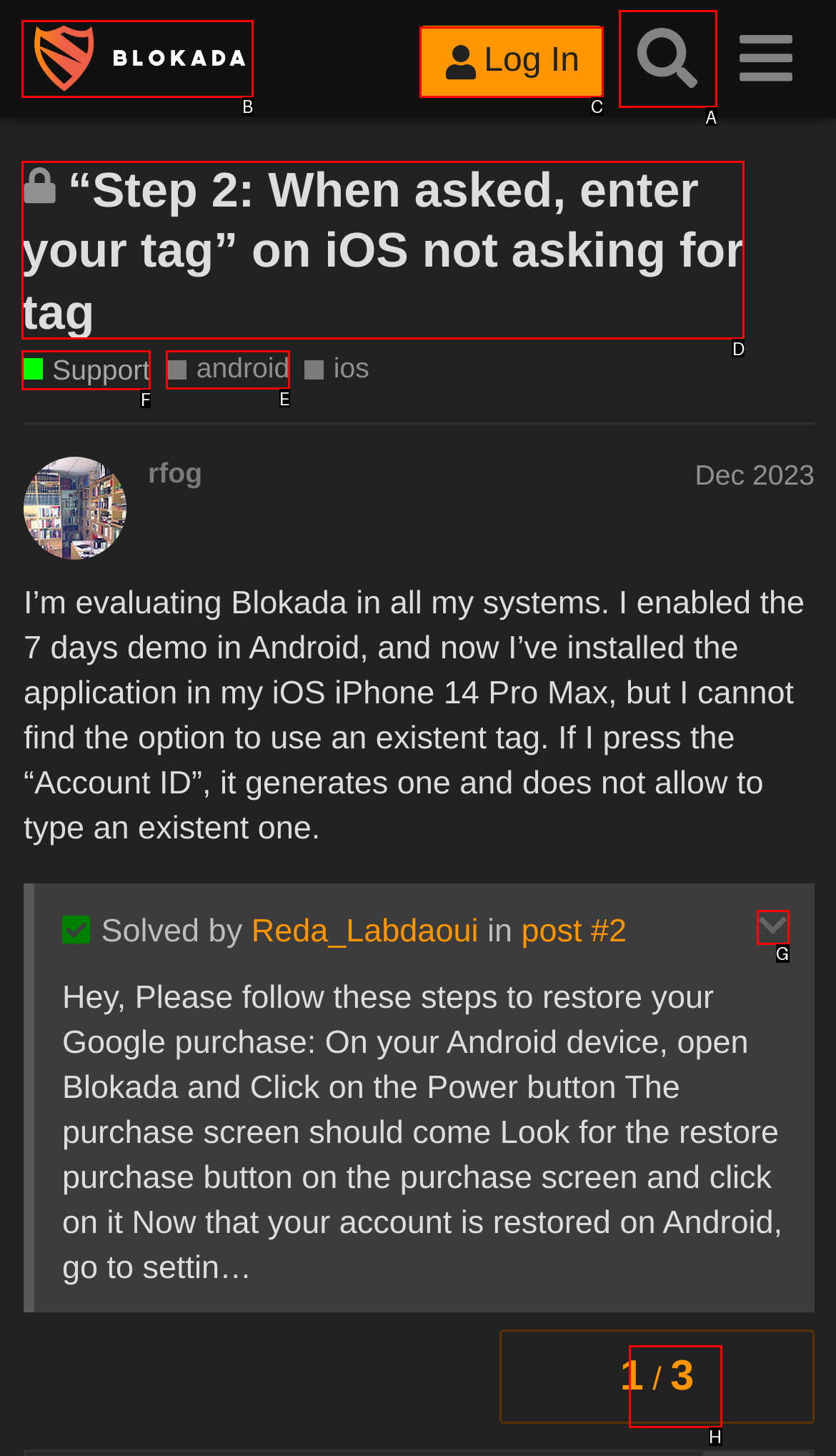Which UI element should you click on to achieve the following task: Subscribe to the newsletter? Provide the letter of the correct option.

None